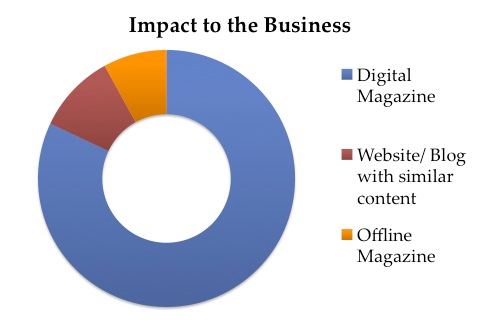What is the smallest contributor to business impact? Please answer the question using a single word or phrase based on the image.

Offline Magazine